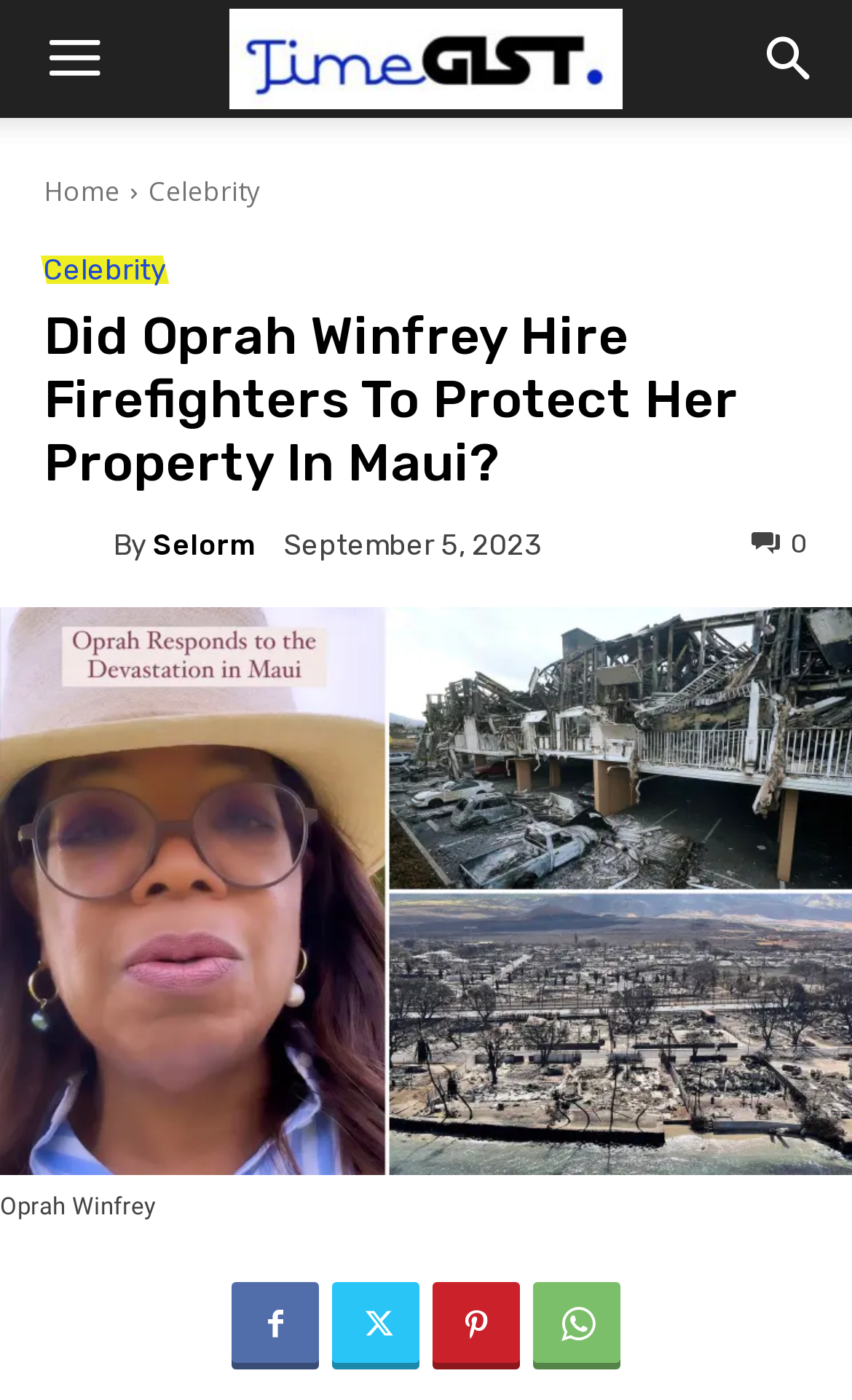Provide your answer to the question using just one word or phrase: What is the date of publication of this article?

September 5, 2023